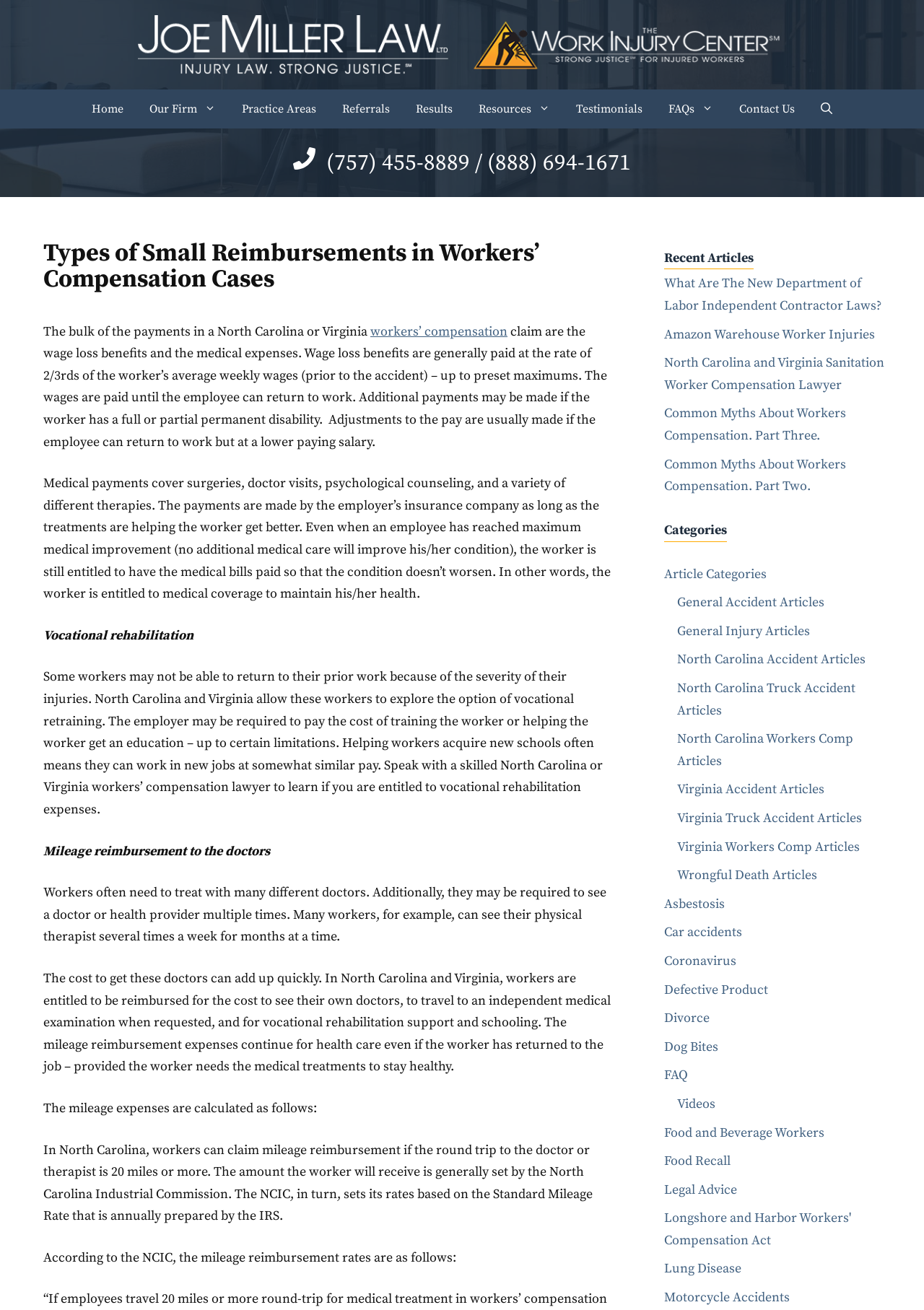Determine the coordinates of the bounding box for the clickable area needed to execute this instruction: "Read the article about 'What Are The New Department of Labor Independent Contractor Laws?'".

[0.719, 0.21, 0.954, 0.24]